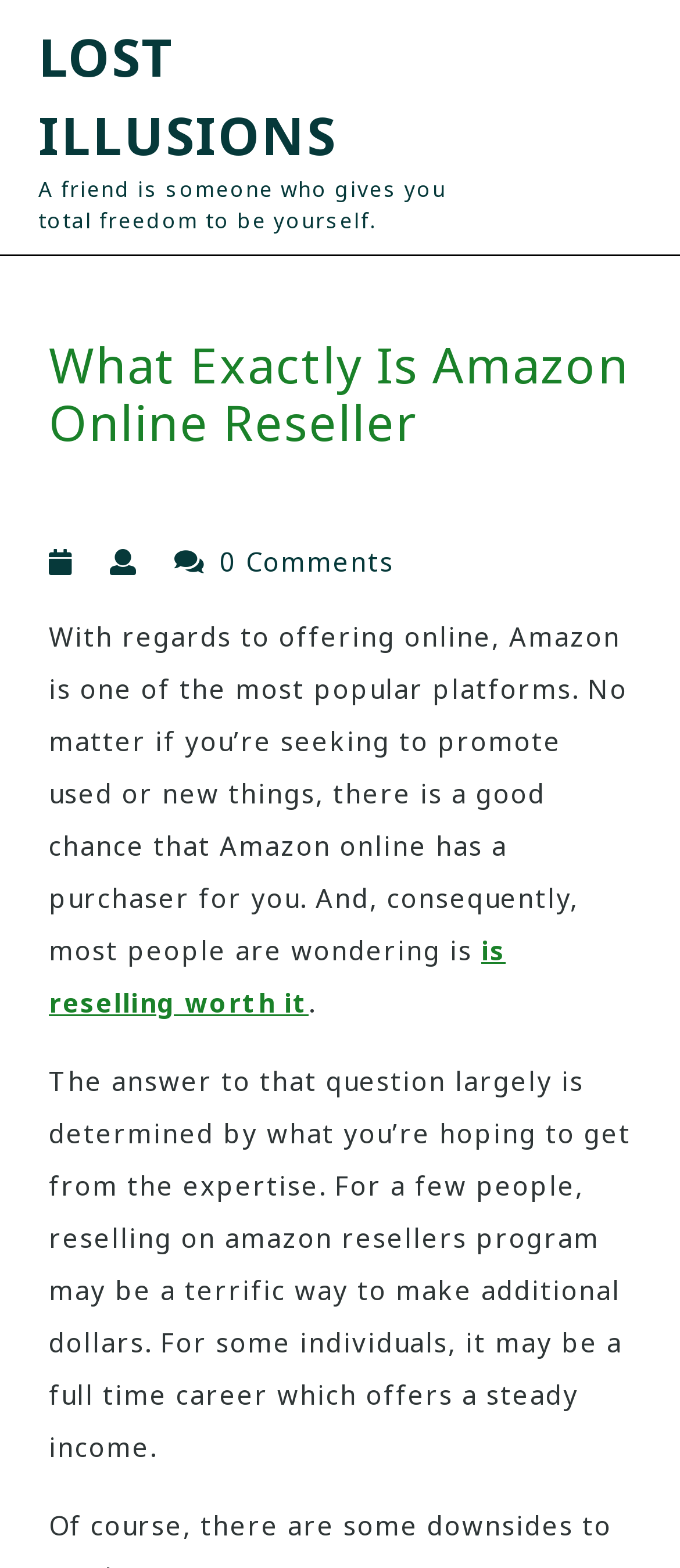What is the quote mentioned at the top of the webpage?
Can you provide an in-depth and detailed response to the question?

The webpage starts with a quote 'A friend is someone who gives you total freedom to be yourself.', which is a StaticText element at the top of the webpage.